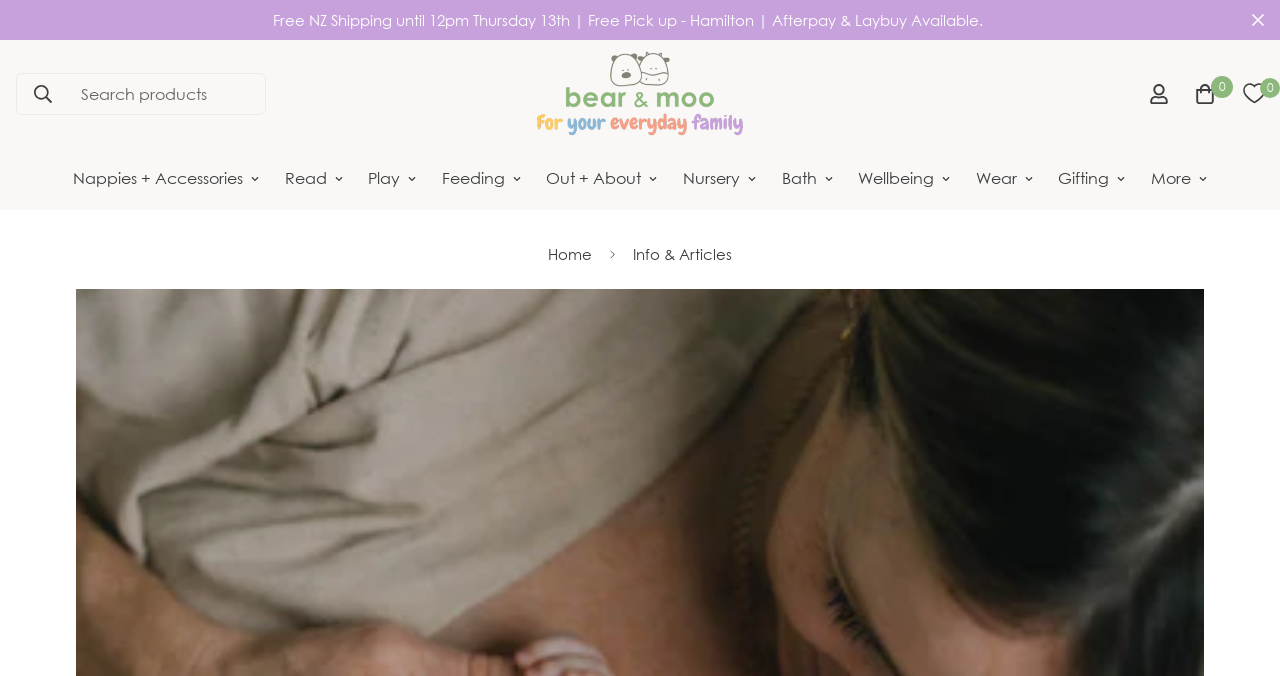Identify the bounding box coordinates for the UI element described as: "Read".

[0.212, 0.218, 0.278, 0.311]